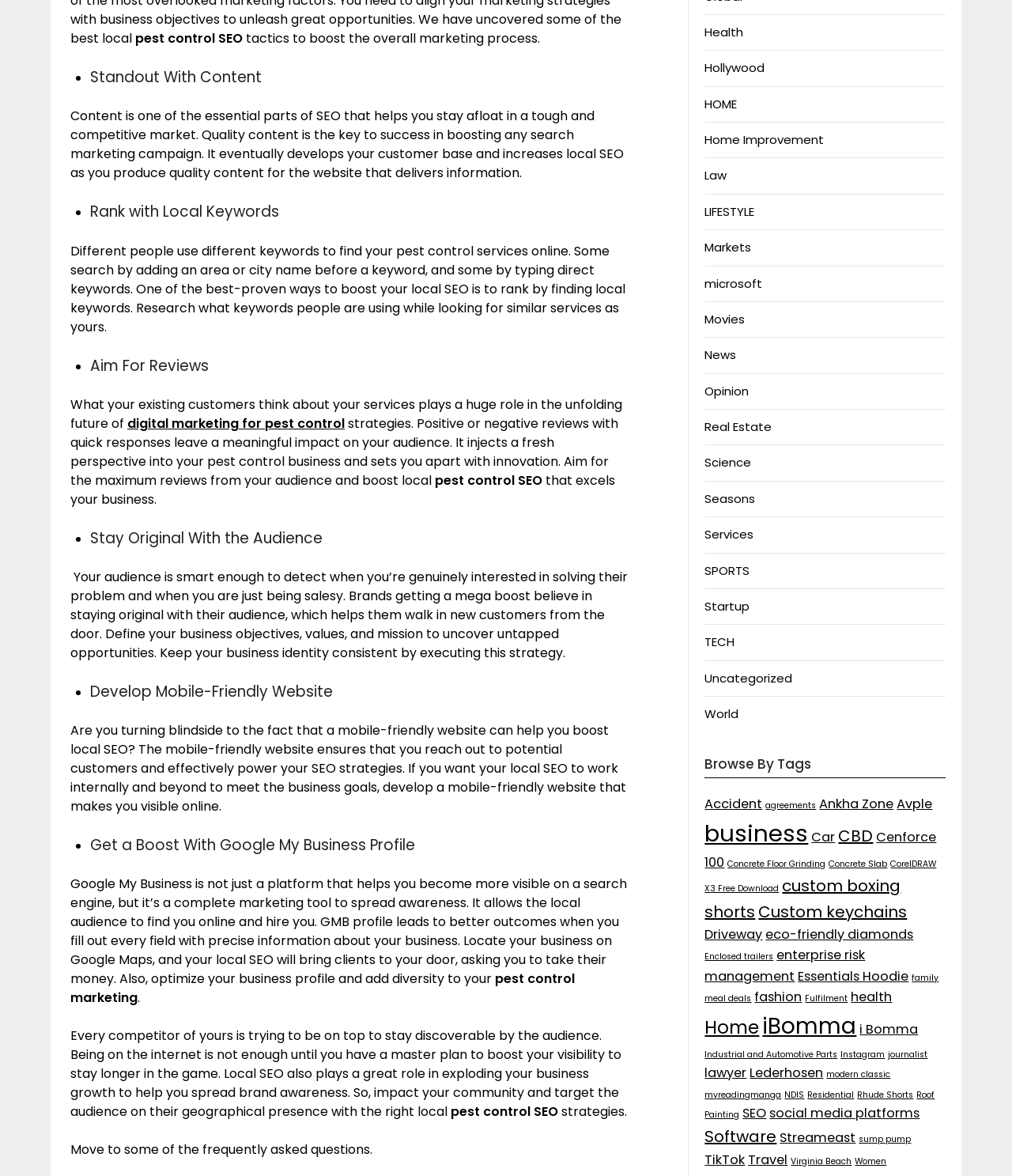Why is it important to have a mobile-friendly website?
Carefully examine the image and provide a detailed answer to the question.

The webpage suggests that having a mobile-friendly website ensures that potential customers can find and access the website, which is crucial for local SEO and business growth.